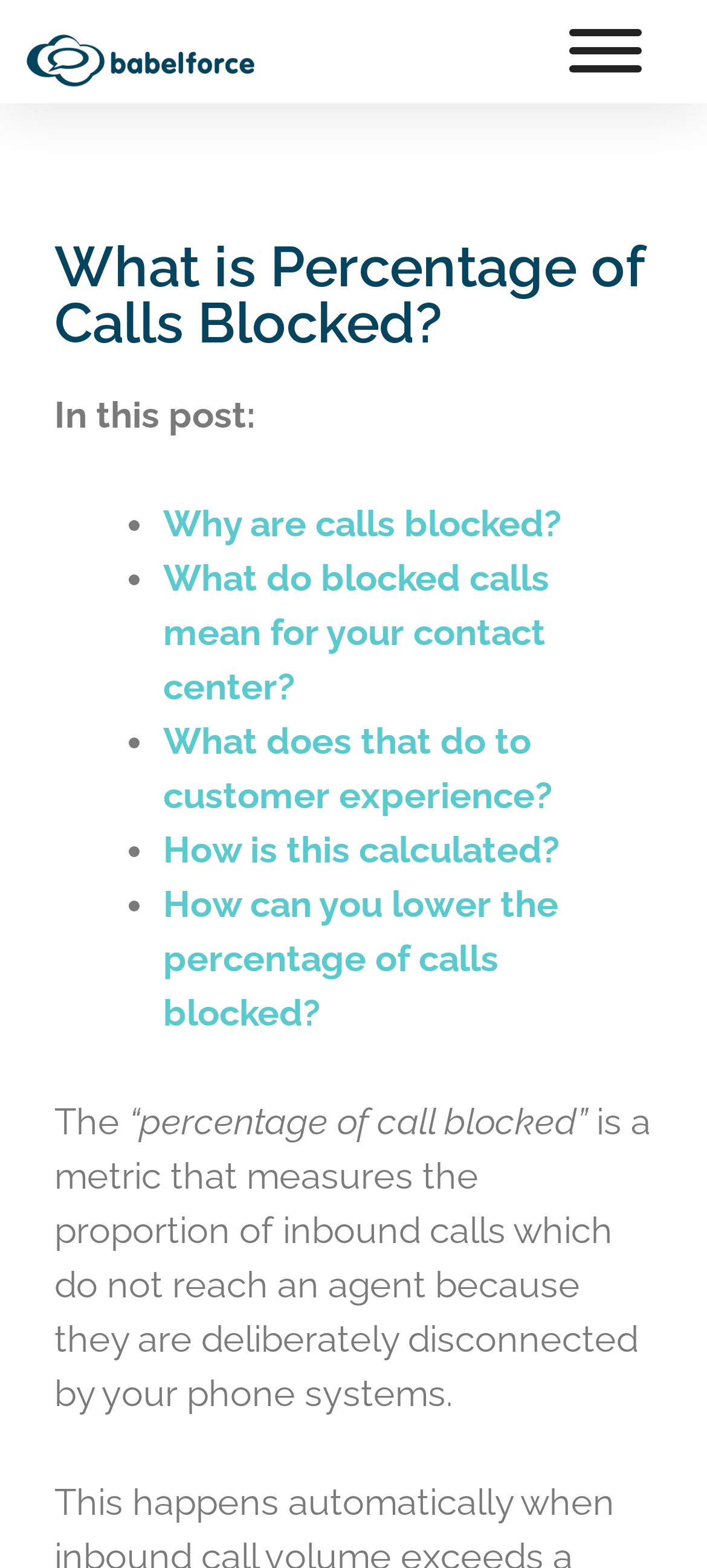What does the 'percentage of call blocked' metric measure?
Kindly offer a detailed explanation using the data available in the image.

According to the webpage, the 'percentage of call blocked' metric measures the proportion of inbound calls which do not reach an agent because they are deliberately disconnected by the phone system.